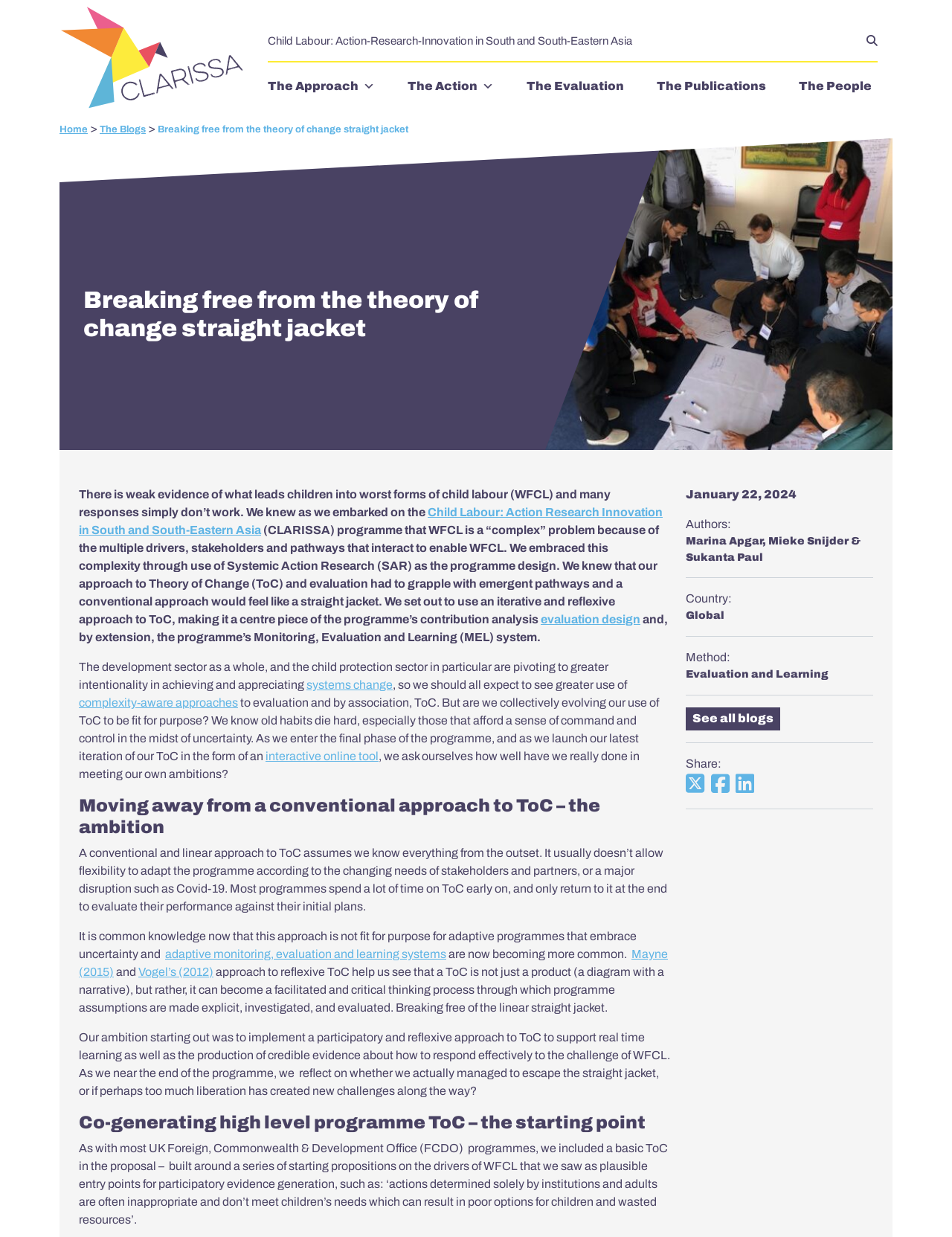Locate and extract the text of the main heading on the webpage.

Breaking free from the theory of change straight jacket